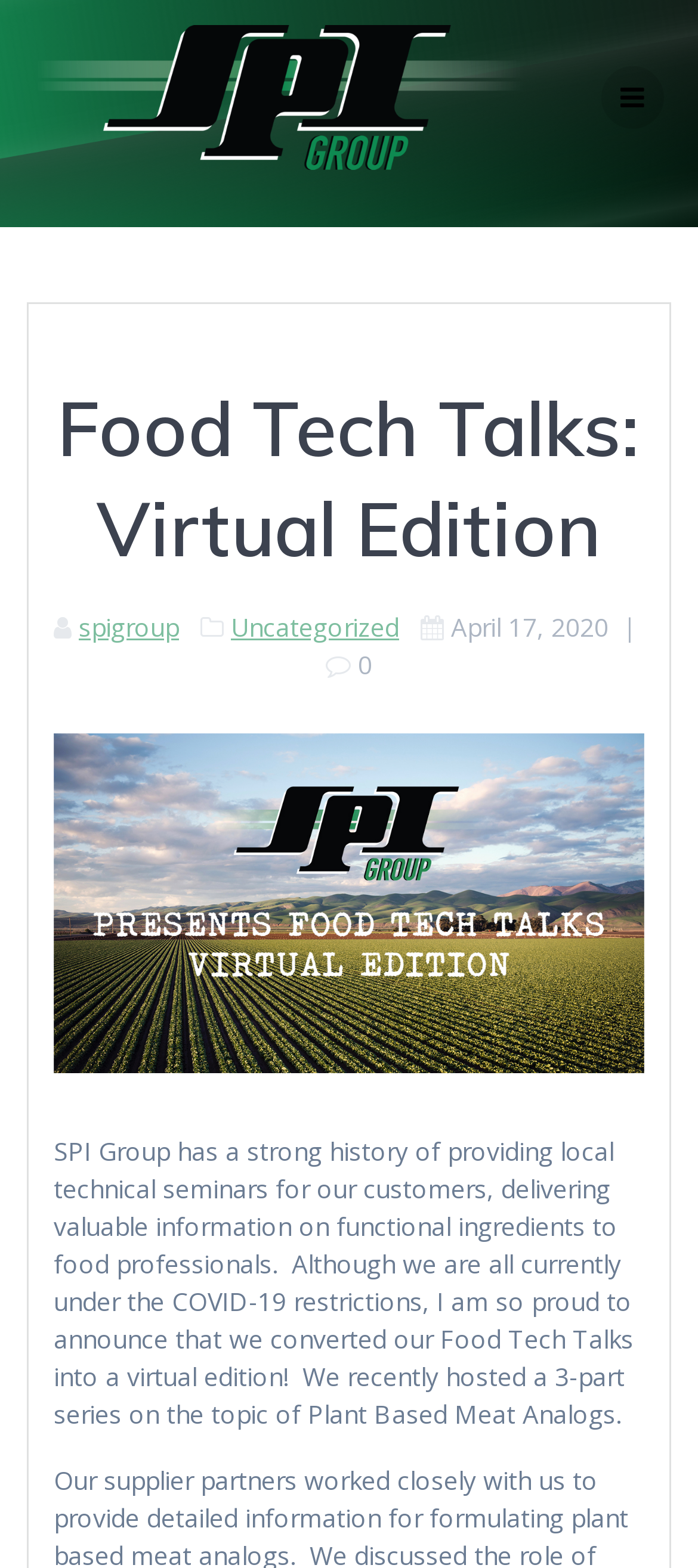Locate the UI element described by alt="SPI Group" and provide its bounding box coordinates. Use the format (top-left x, top-left y, bottom-right x, bottom-right y) with all values as floating point numbers between 0 and 1.

[0.05, 0.016, 0.755, 0.108]